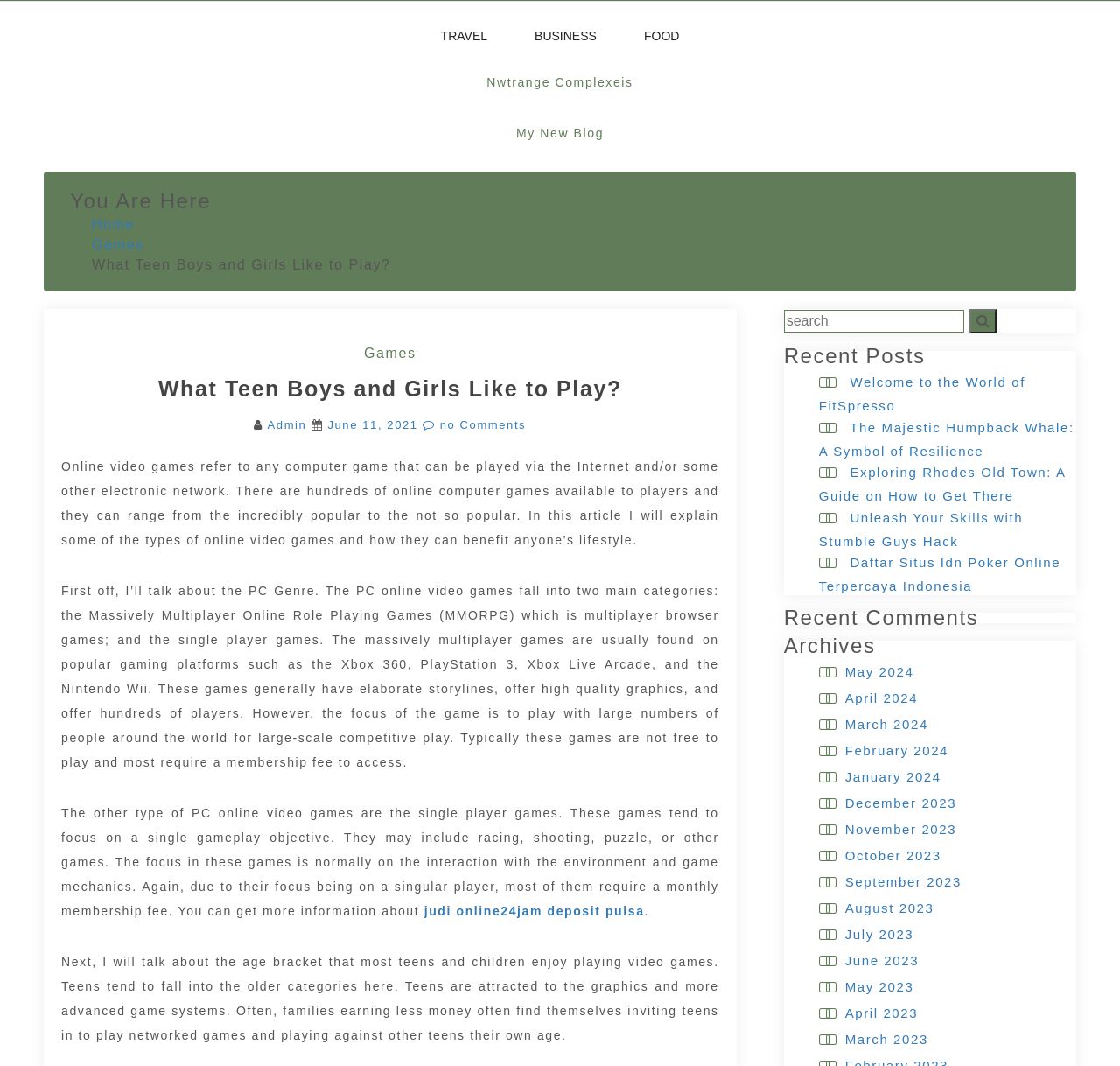Construct a comprehensive description capturing every detail on the webpage.

This webpage appears to be a blog post about online video games, specifically discussing what teen boys and girls like to play. At the top of the page, there are several links to different categories, including "TRAVEL", "BUSINESS", "FOOD", and "Nwtrange Complexeis". Below these links, there is a heading that reads "You Are Here" and a navigation section with breadcrumbs, including links to "Home" and "Games".

The main content of the page is divided into several sections. The first section has a heading that reads "What Teen Boys and Girls Like to Play?" and contains a link to the same title. Below this, there is a block of text that explains what online video games are and how they can benefit one's lifestyle. The text is followed by several paragraphs that discuss different types of online video games, including massively multiplayer online role-playing games (MMORPG) and single-player games.

To the right of the main content, there is a search bar with a textbox and a "Search" button. Below the search bar, there are several headings, including "Recent Posts", "Recent Comments", and "Archives". The "Recent Posts" section contains links to several articles, including "Welcome to the World of FitSpresso" and "Unleash Your Skills with Stumble Guys Hack". The "Archives" section contains links to different months, ranging from May 2024 to March 2023.

At the bottom of the page, there are several links to different articles, including "Daftar Situs Idn Poker Online Terpercaya Indonesia" and "Exploring Rhodes Old Town: A Guide on How to Get There". Overall, the webpage appears to be a blog post about online video games, with several links to related articles and categories.